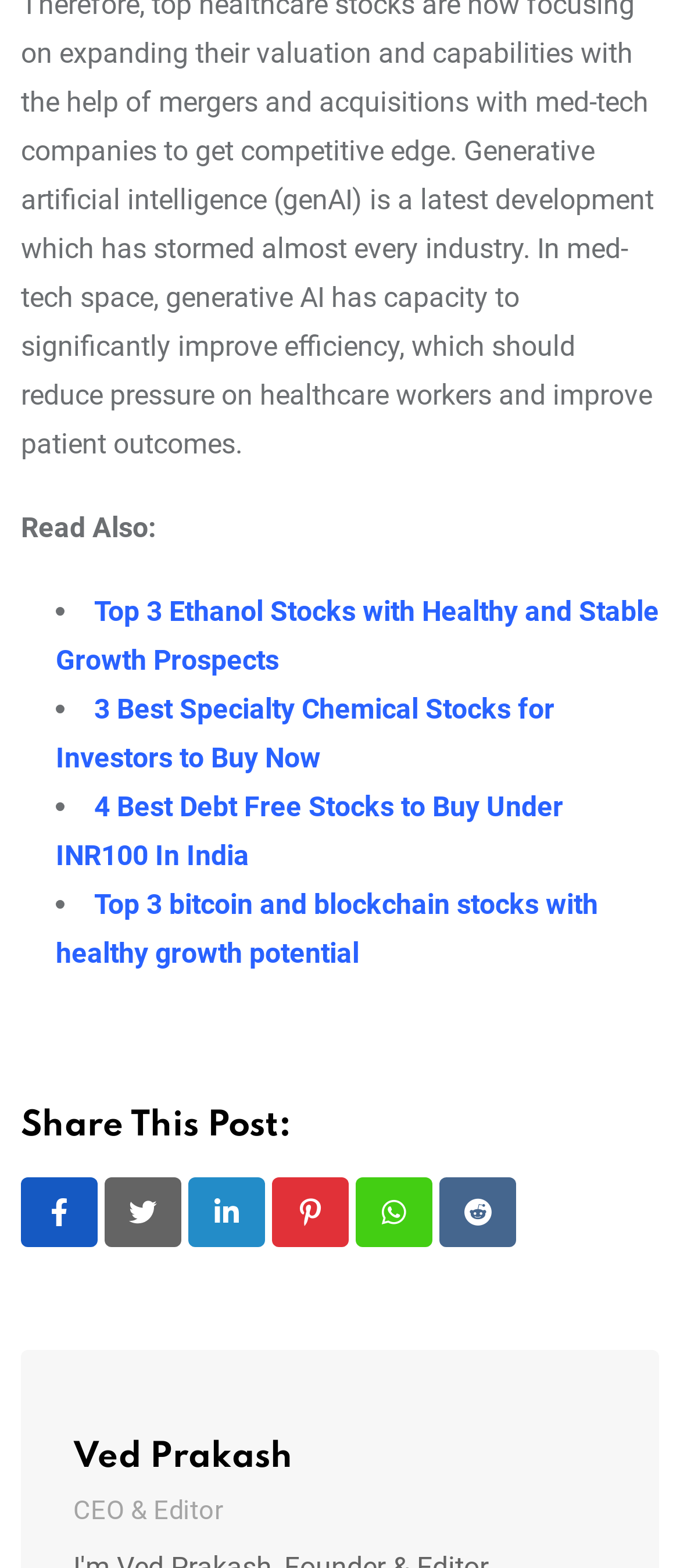Use a single word or phrase to answer this question: 
Who is the author of the post?

Ved Prakash